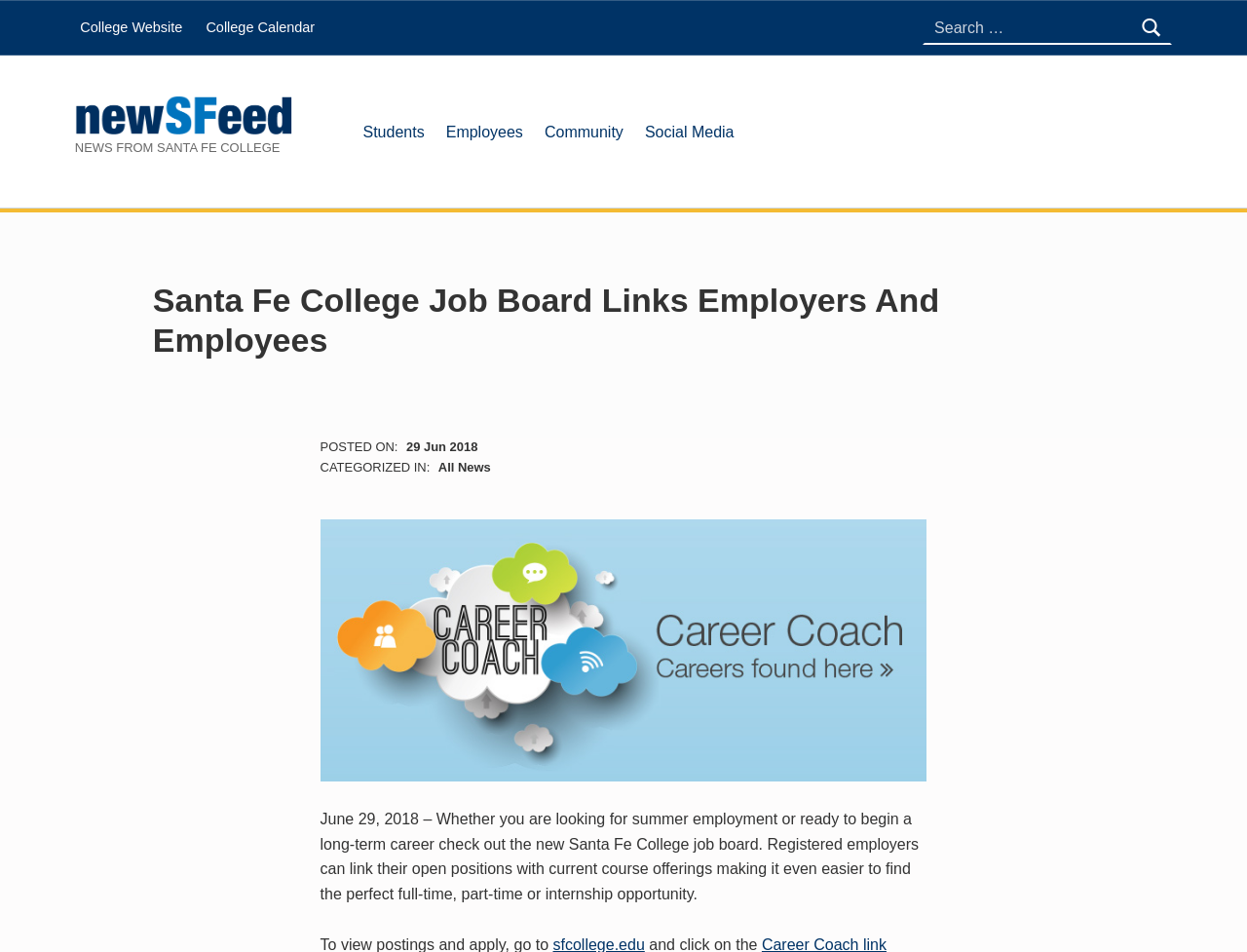Kindly provide the bounding box coordinates of the section you need to click on to fulfill the given instruction: "Search for something".

[0.74, 0.005, 0.94, 0.054]